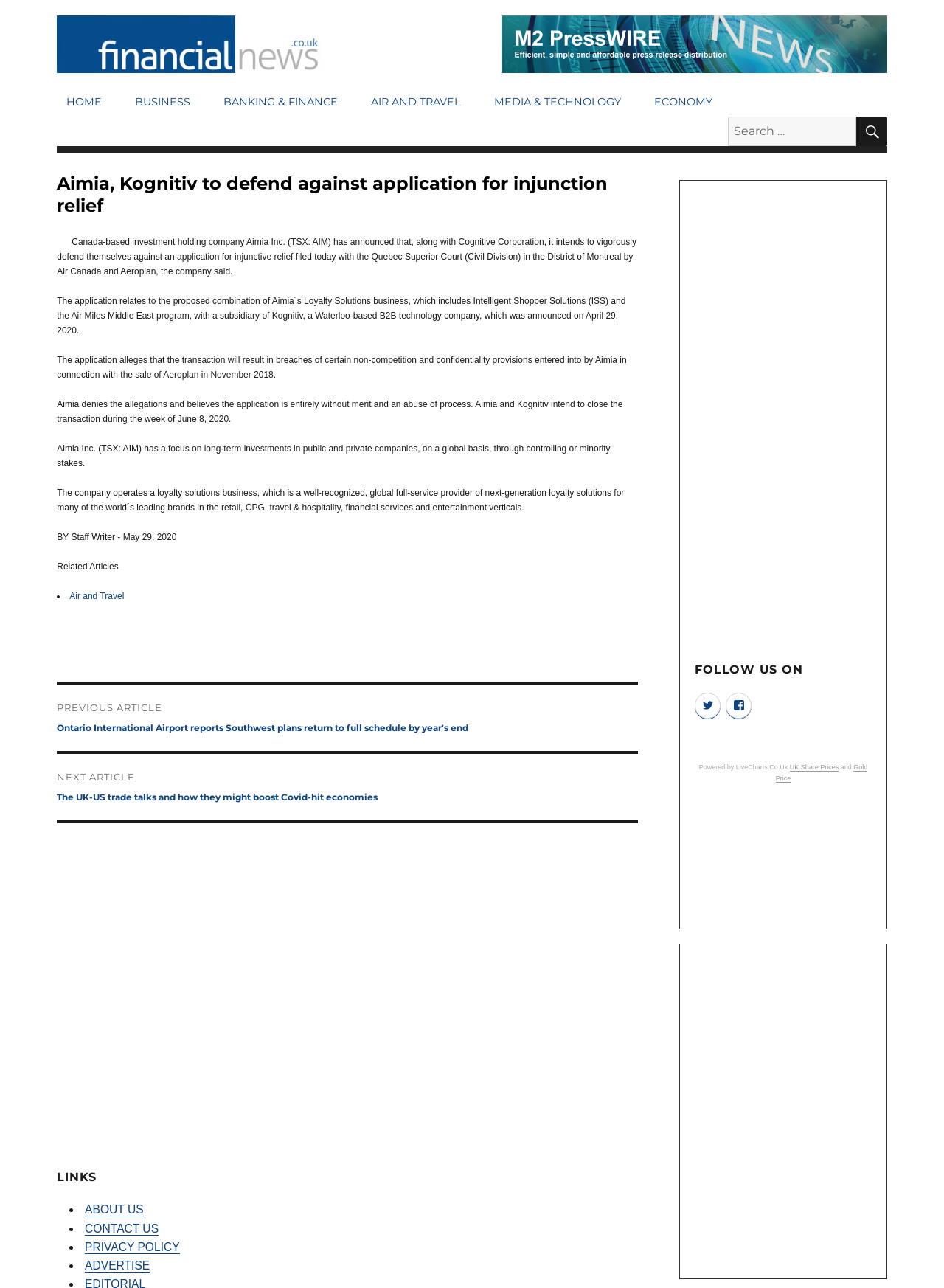Determine the bounding box coordinates of the element's region needed to click to follow the instruction: "Check the UK Share Prices". Provide these coordinates as four float numbers between 0 and 1, formatted as [left, top, right, bottom].

[0.837, 0.593, 0.889, 0.599]